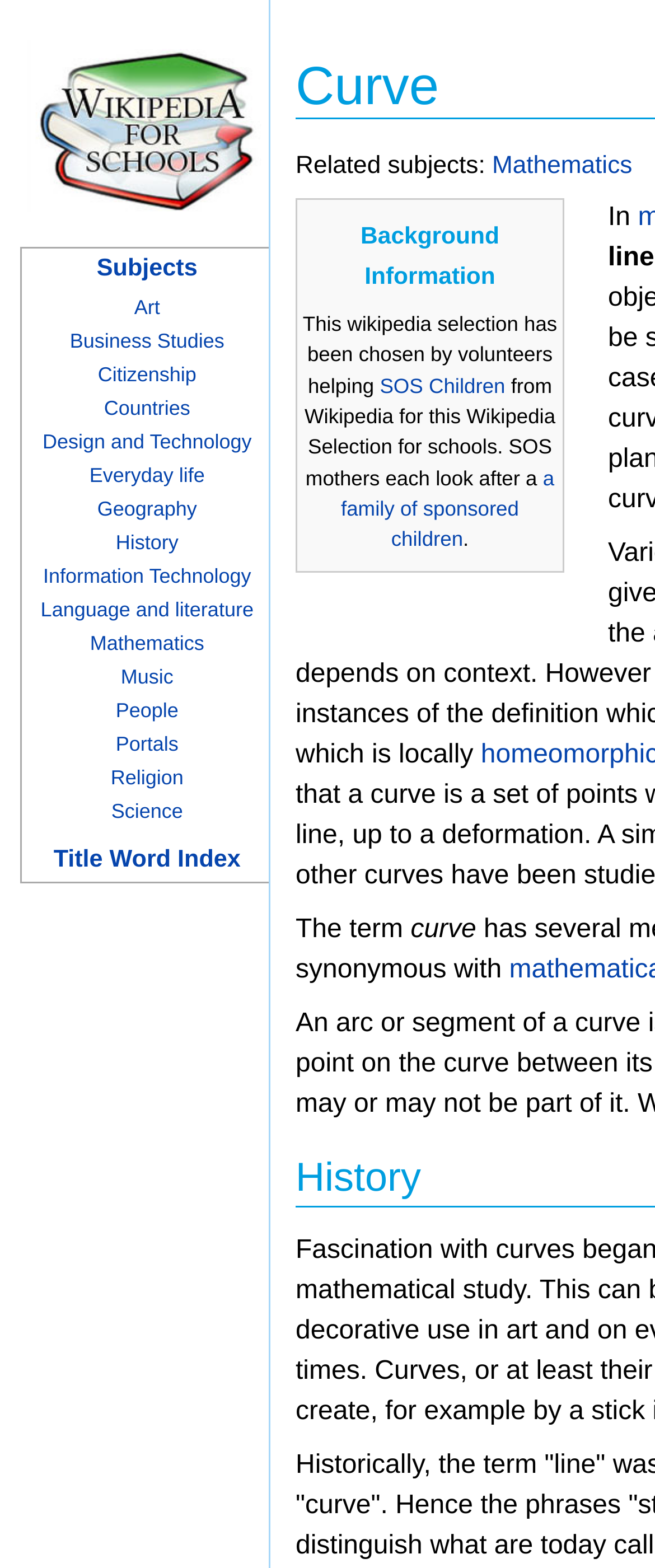Please locate the bounding box coordinates for the element that should be clicked to achieve the following instruction: "Explore Art". Ensure the coordinates are given as four float numbers between 0 and 1, i.e., [left, top, right, bottom].

[0.205, 0.188, 0.244, 0.203]